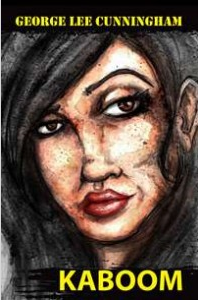Describe all the elements in the image with great detail.

The image showcases the cover art for "Kaboom," a work by George Lee Cunningham. The illustration features a stylized portrait of a woman with striking features, including strong eyebrows, full lips, and intense eyes, conveying a sense of depth and emotion. The artwork employs a bold color palette, predominantly featuring dark tones with splashes of color that evoke a dramatic look. The title "KABOOM" is prominently displayed in bright yellow at the bottom, contrasting with the darker elements of the image. This cover suggests a narrative filled with intensity and perhaps action, enticing readers to delve into the story that awaits within its pages.